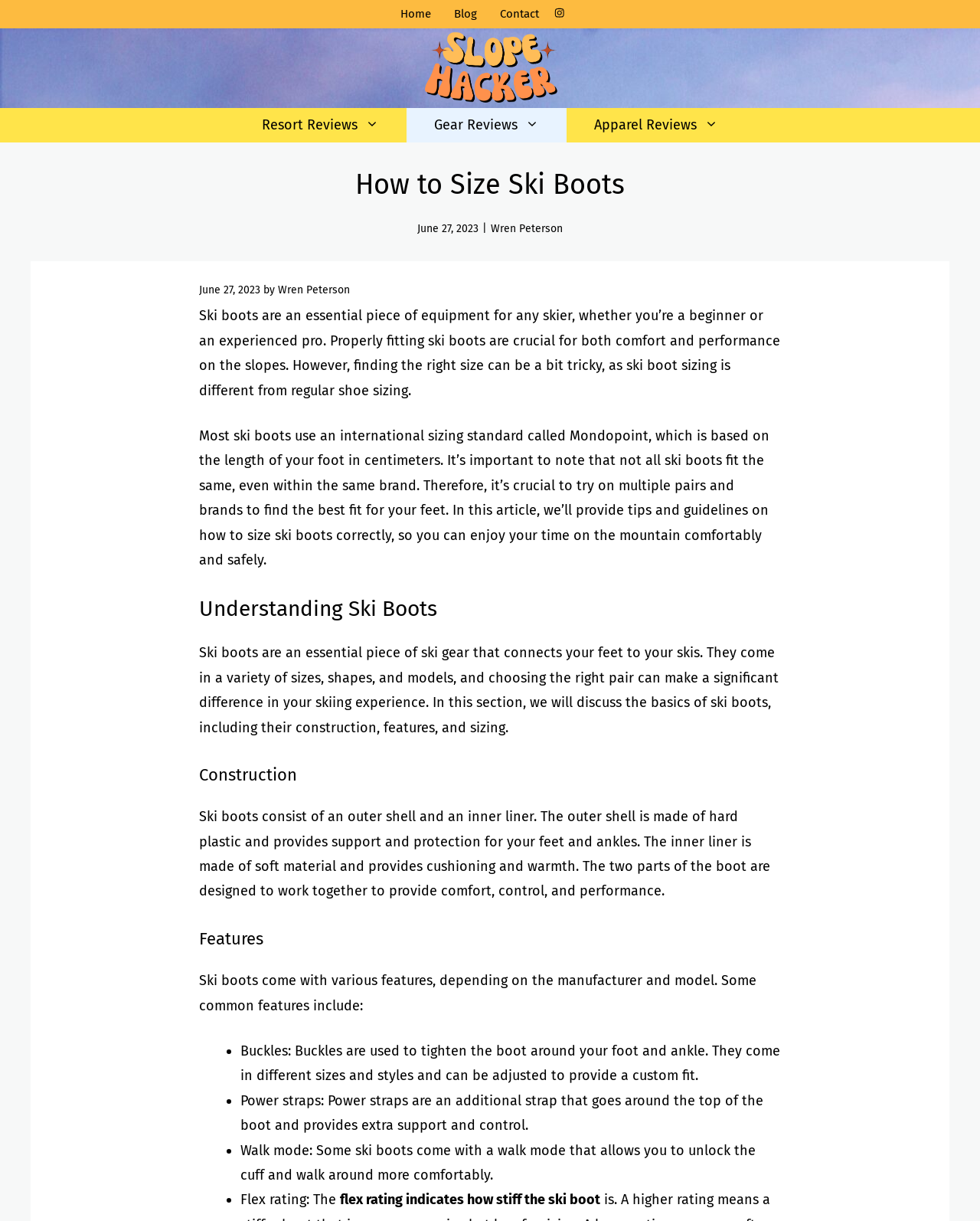Please indicate the bounding box coordinates for the clickable area to complete the following task: "Click on the 'Wren Peterson' link". The coordinates should be specified as four float numbers between 0 and 1, i.e., [left, top, right, bottom].

[0.501, 0.182, 0.574, 0.193]